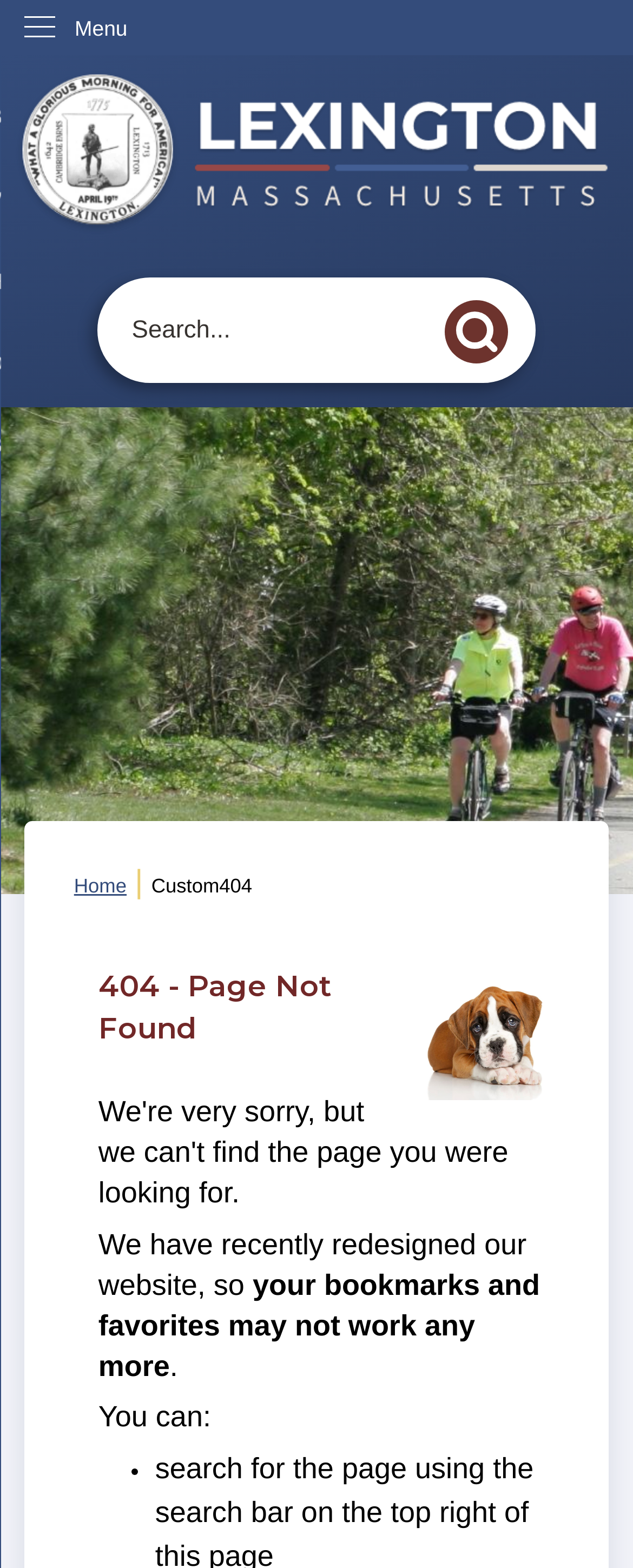What is the tone of the 404 error page?
Analyze the image and provide a thorough answer to the question.

The tone of the 404 error page is playful and apologetic, as indicated by the use of a sad puppy image and a polite message explaining the reason for the error.